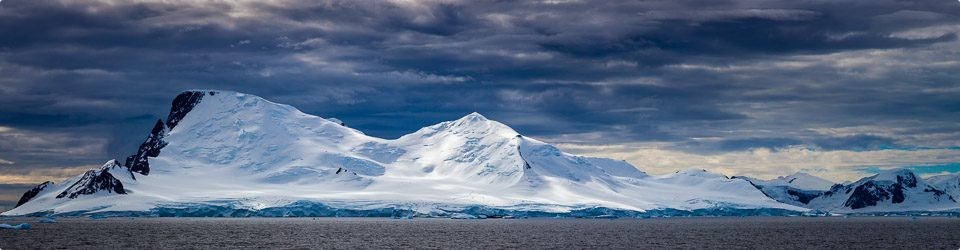What is reflected in the icy waters?
Please ensure your answer to the question is detailed and covers all necessary aspects.

According to the caption, the peaks 'rise sharply above the icy waters, reflecting the grandeur and serenity of the Antarctic landscape', implying that the grandeur and serenity of the landscape are reflected in the icy waters.